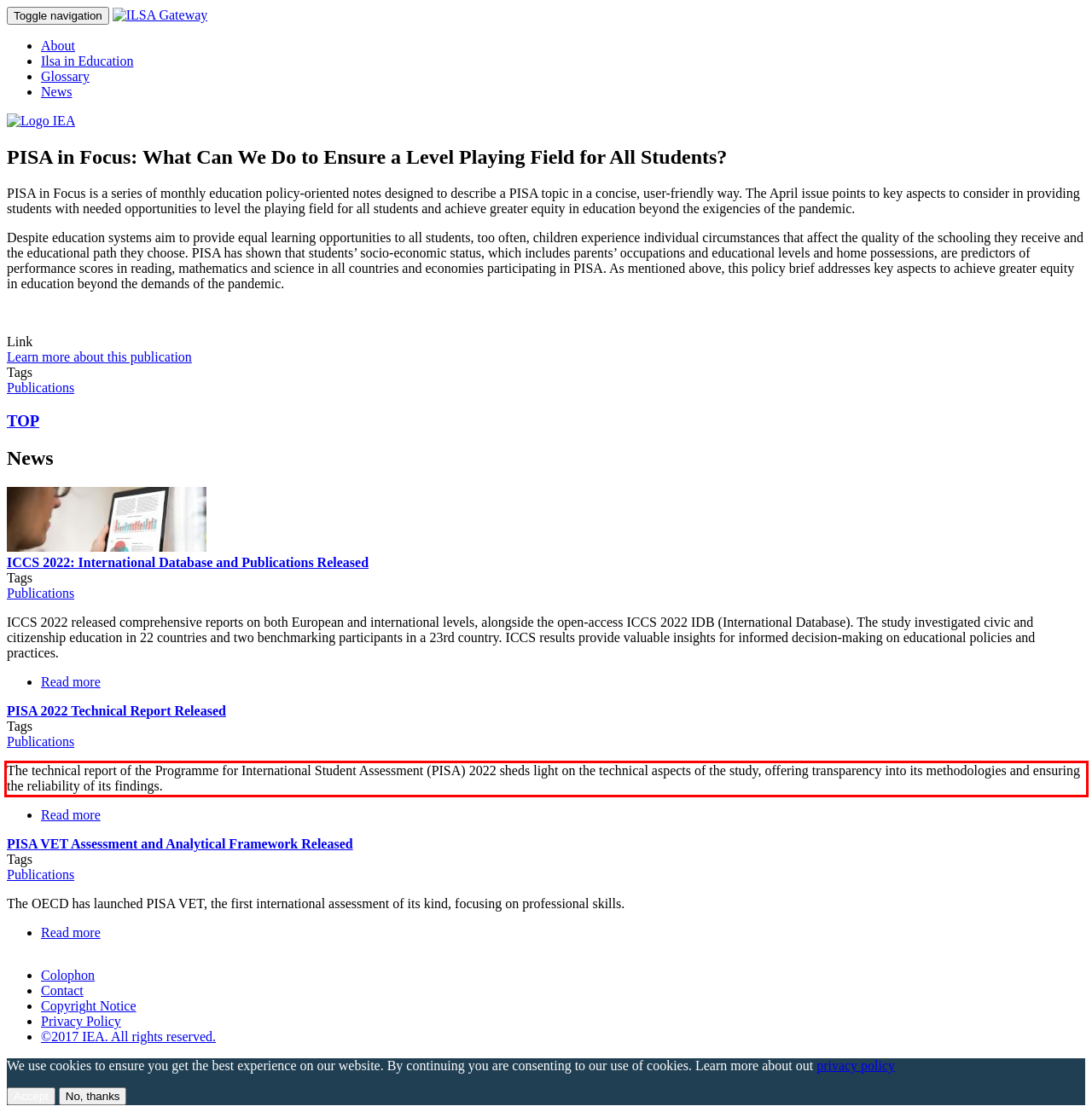Observe the screenshot of the webpage, locate the red bounding box, and extract the text content within it.

The technical report of the Programme for International Student Assessment (PISA) 2022 sheds light on the technical aspects of the study, offering transparency into its methodologies and ensuring the reliability of its findings.